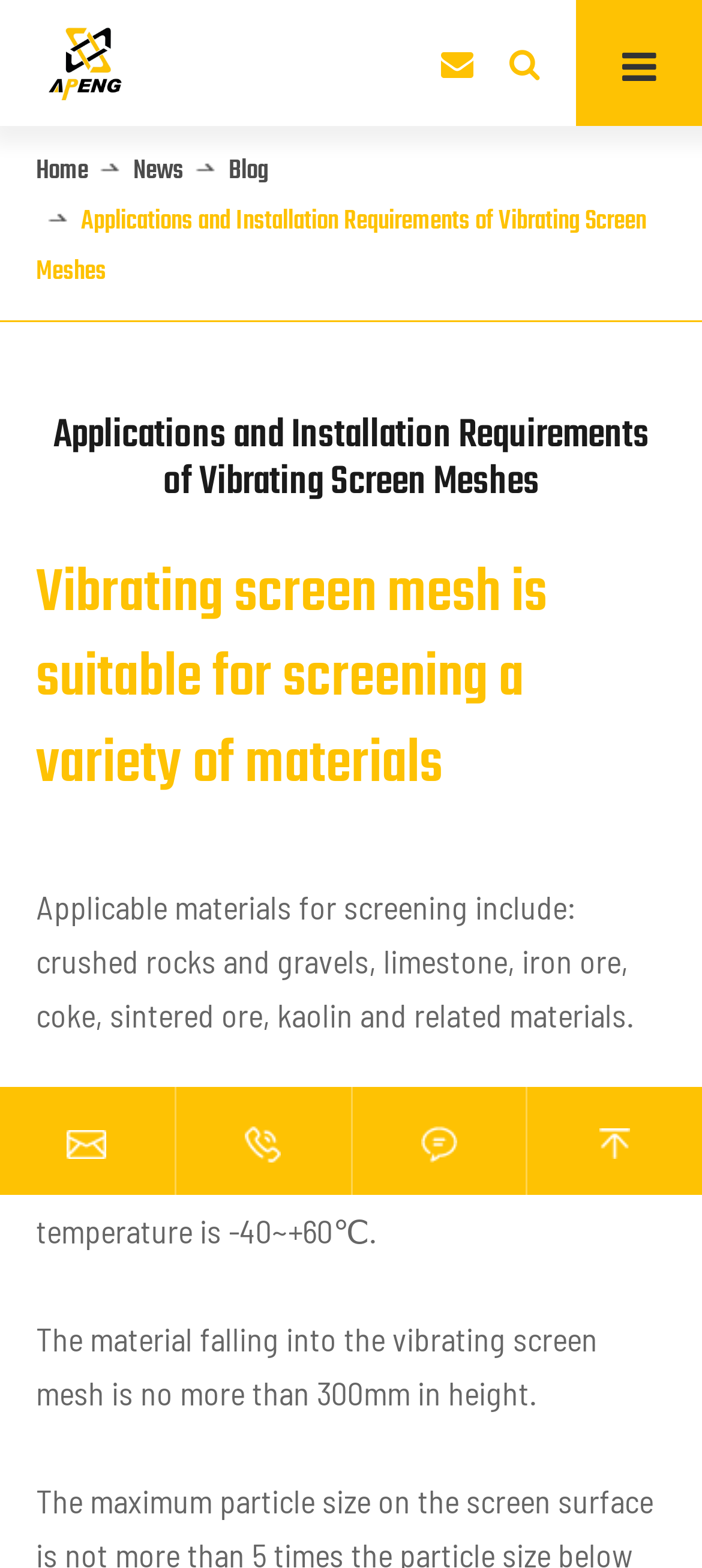What is the company name?
Please answer the question as detailed as possible based on the image.

The company name can be found at the top of the webpage, where it is written as a link and also accompanied by an image with the same name.